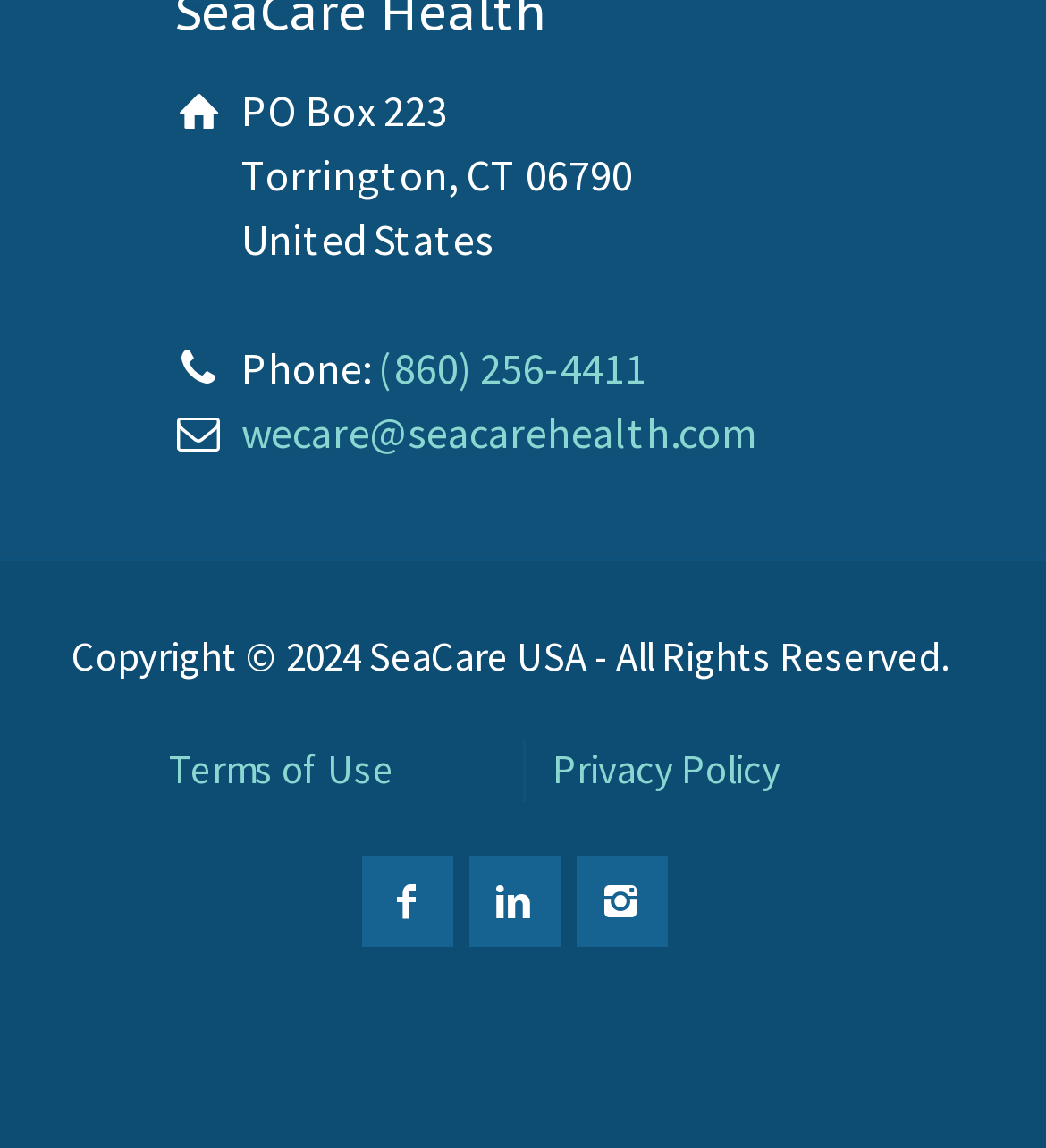From the webpage screenshot, identify the region described by Facebook. Provide the bounding box coordinates as (top-left x, top-left y, bottom-right x, bottom-right y), with each value being a floating point number between 0 and 1.

[0.346, 0.745, 0.433, 0.824]